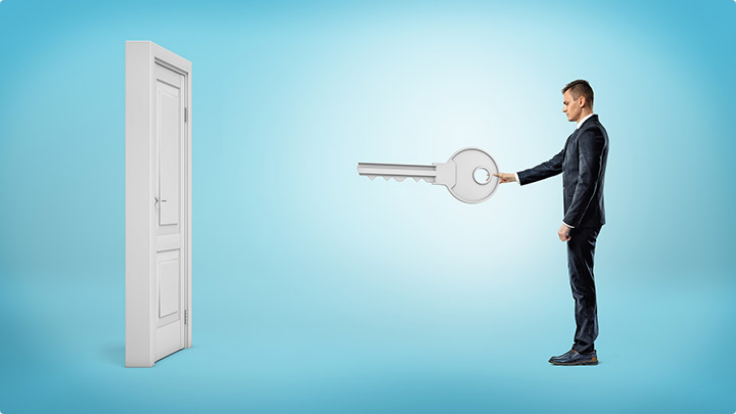What is the dominant color of the background?
Answer the question with a single word or phrase by looking at the picture.

light blue